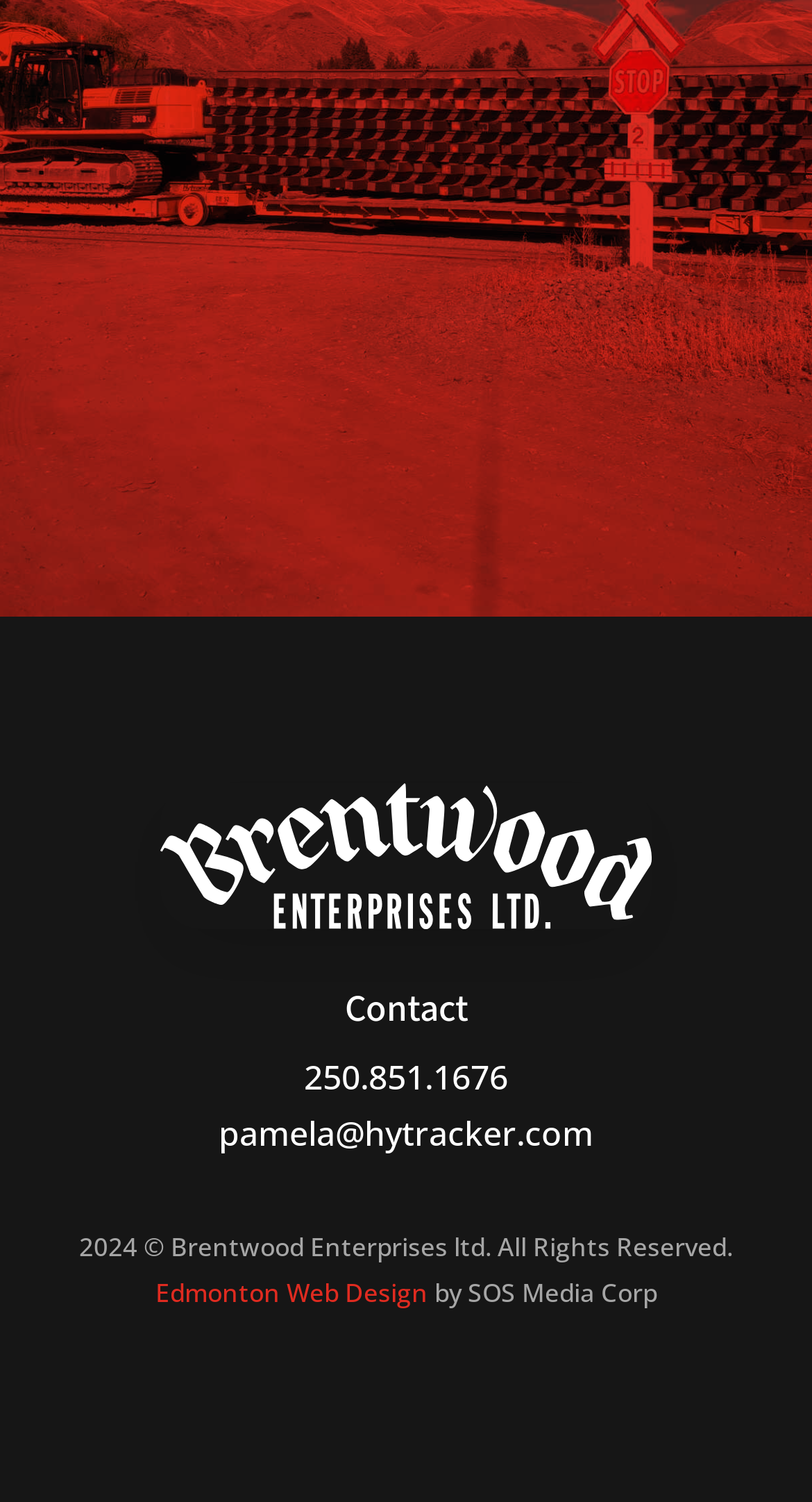What is the year of copyright?
Using the picture, provide a one-word or short phrase answer.

2024